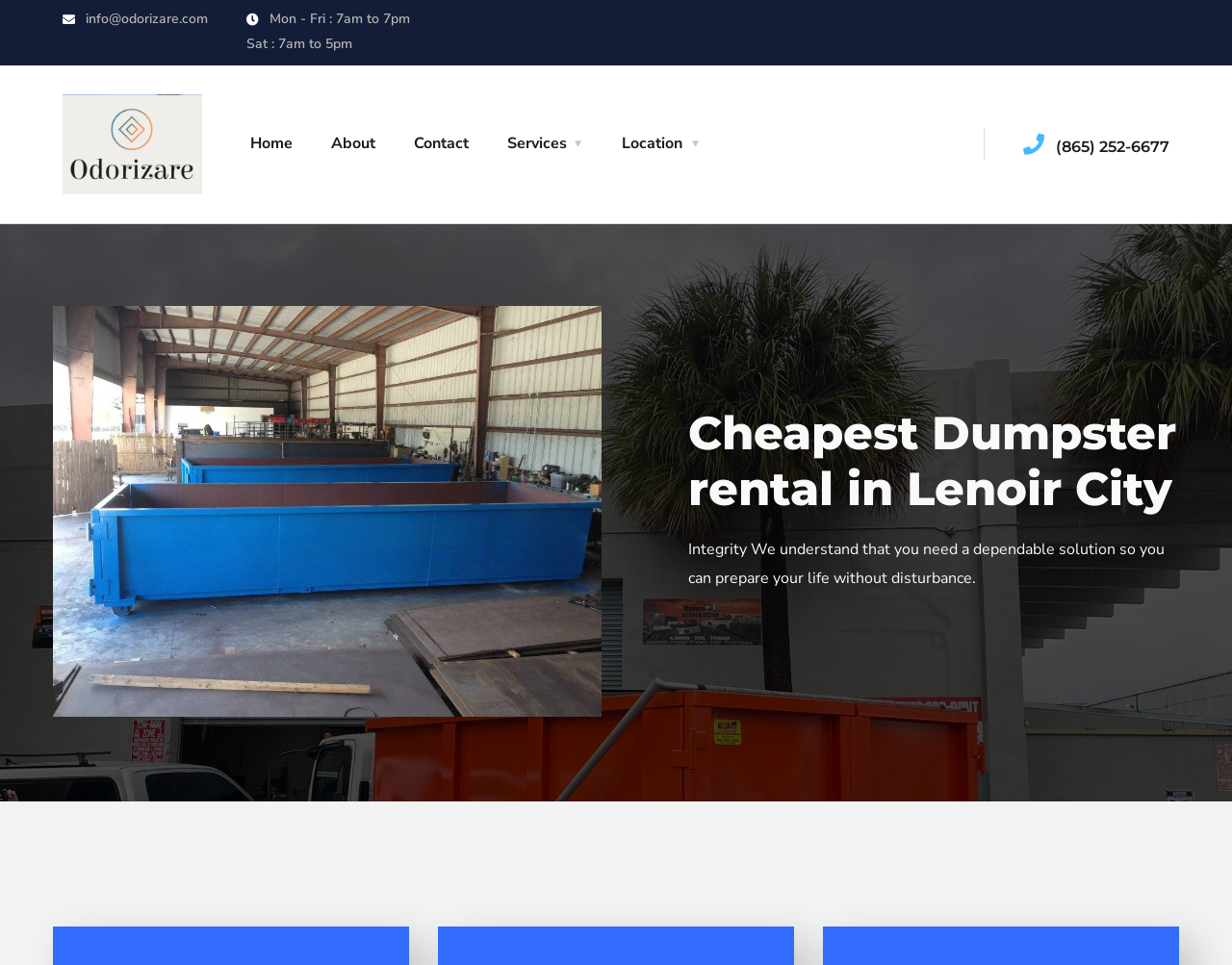What is the name of the company?
Based on the image, please offer an in-depth response to the question.

I found the company name by looking at the link element with the text 'Odorizare - Dumpster Rental Service' which is located at the top of the page.